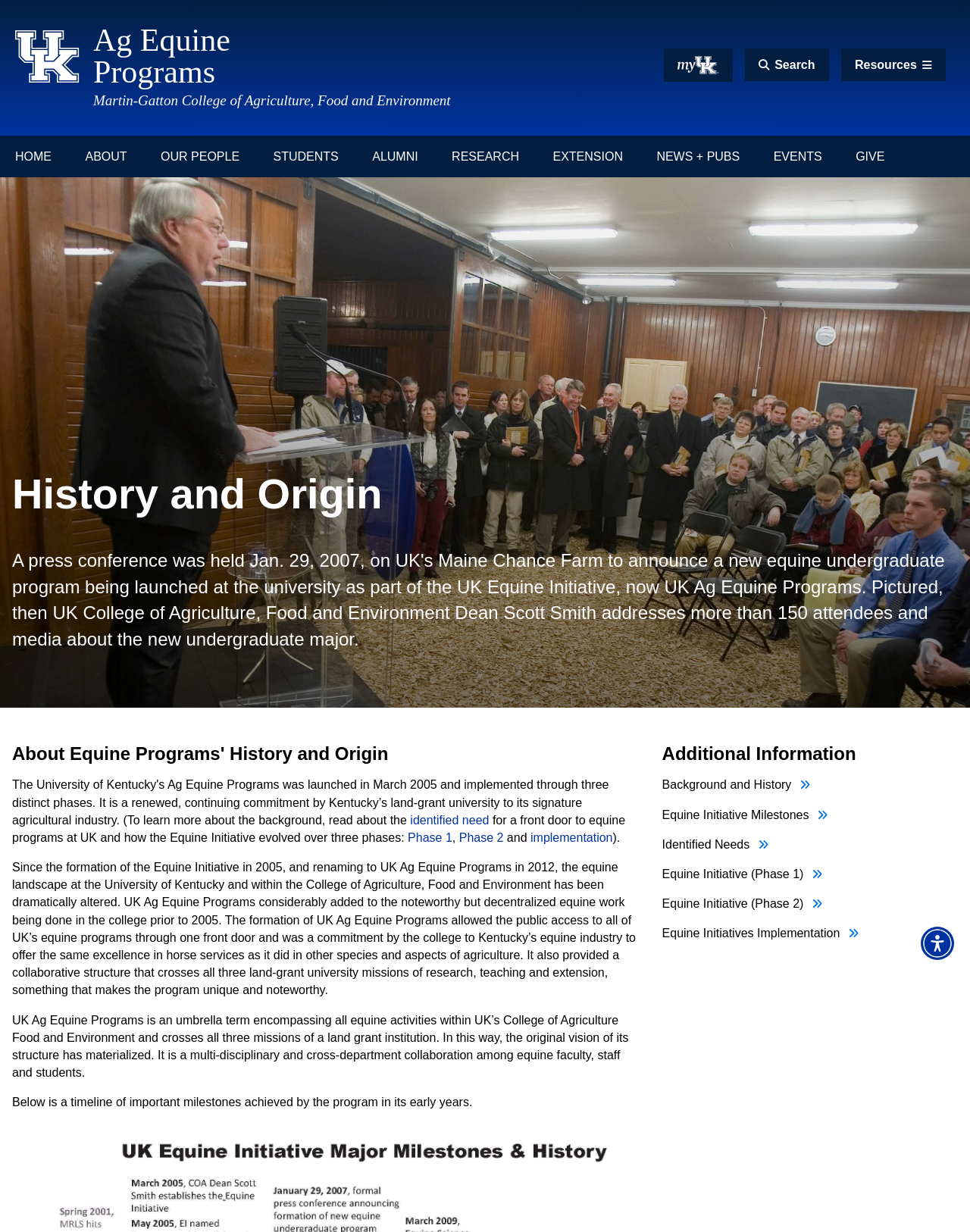What is the name of the college mentioned?
Based on the image, provide a one-word or brief-phrase response.

Martin-Gatton College of Agriculture, Food and Environment